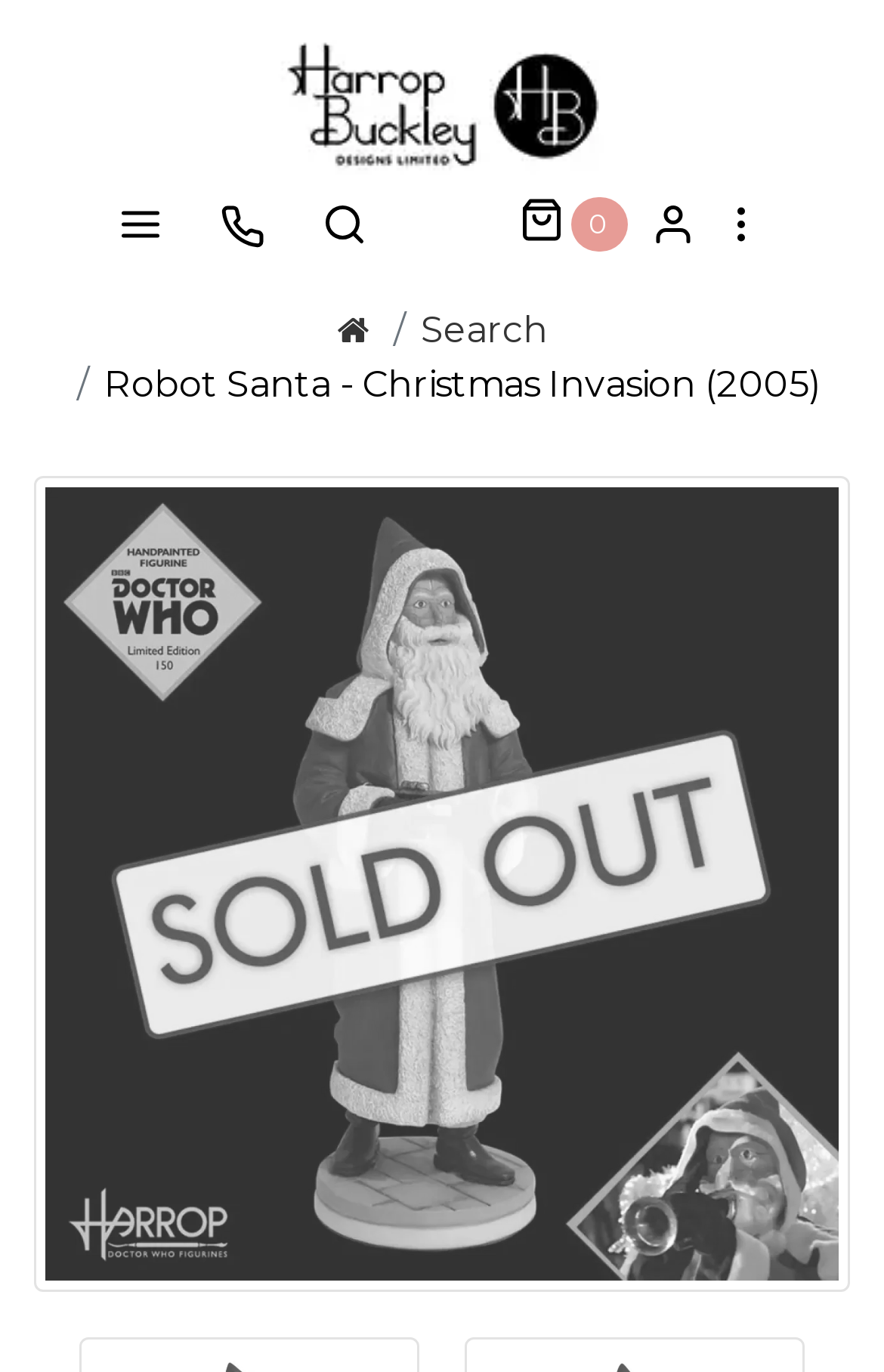Determine the bounding box for the UI element as described: "0". The coordinates should be represented as four float numbers between 0 and 1, formatted as [left, top, right, bottom].

[0.587, 0.144, 0.71, 0.183]